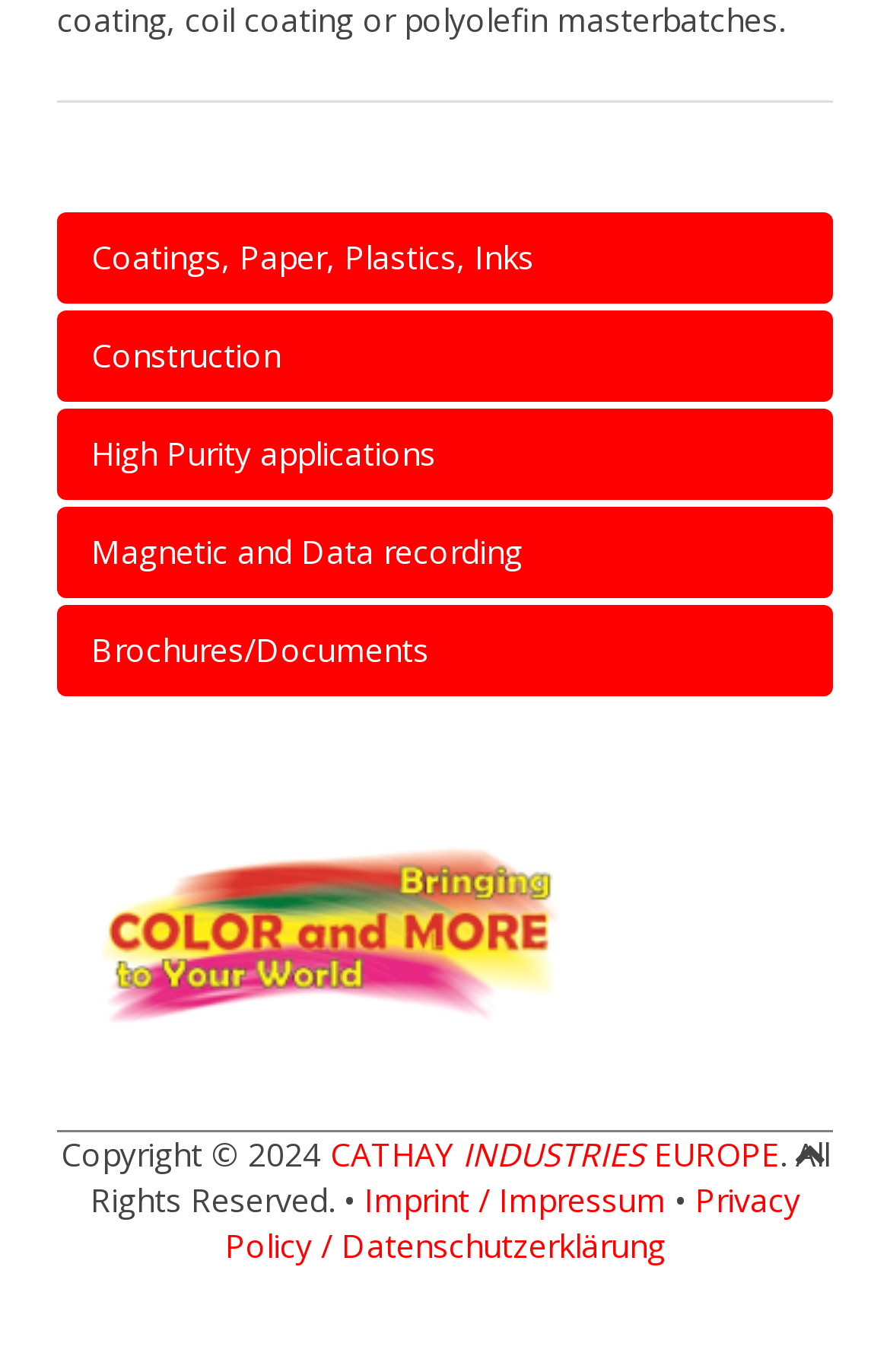Examine the screenshot and answer the question in as much detail as possible: What are the main categories of products?

By examining the links on the webpage, I found that the main categories of products are listed as 'Coatings, Paper, Plastics, Inks', 'Construction', 'High Purity applications', 'Magnetic and Data recording', and 'Brochures/Documents'.